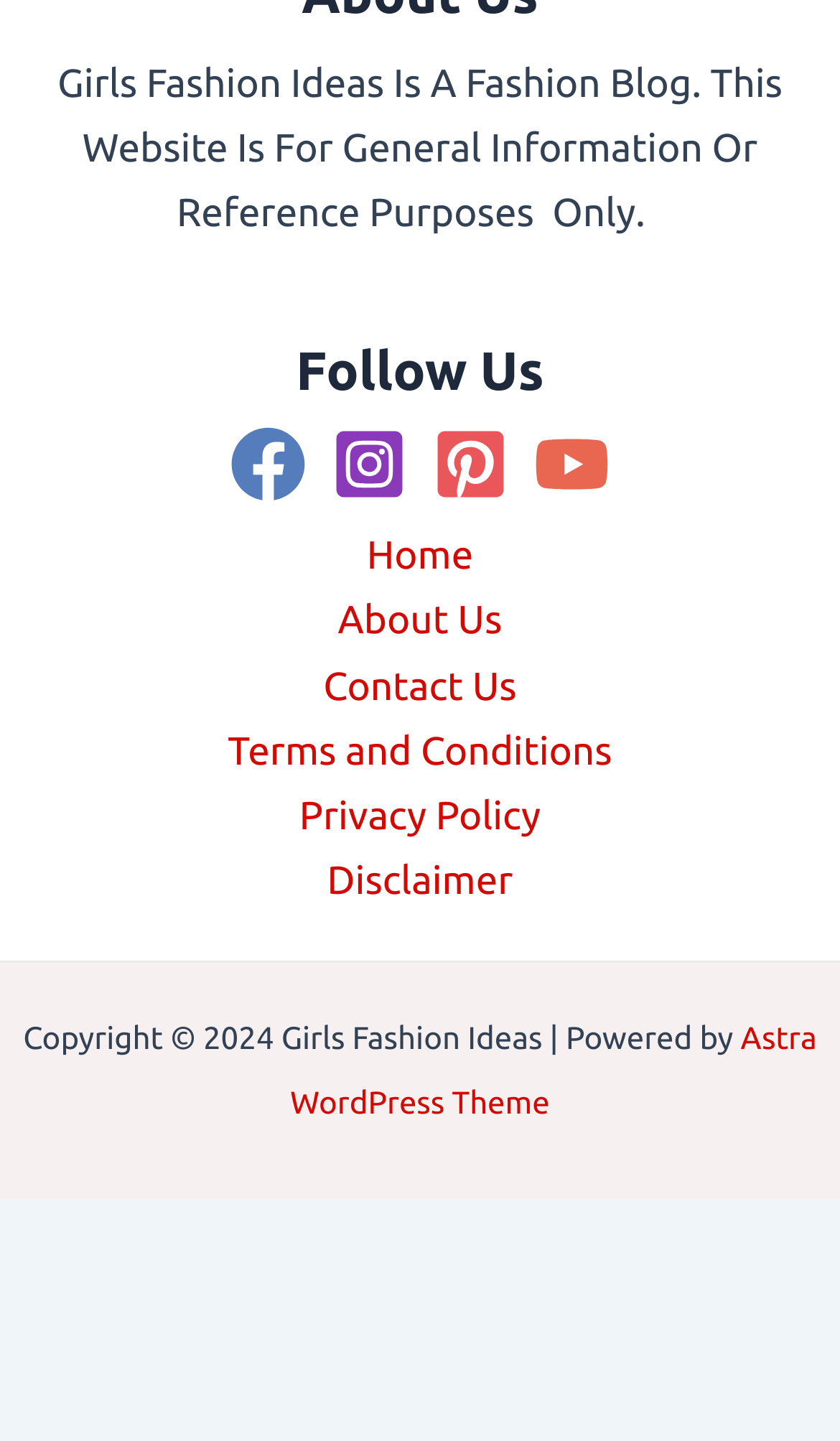Please identify the bounding box coordinates of the clickable region that I should interact with to perform the following instruction: "Check Disclaimer". The coordinates should be expressed as four float numbers between 0 and 1, i.e., [left, top, right, bottom].

[0.338, 0.589, 0.662, 0.634]